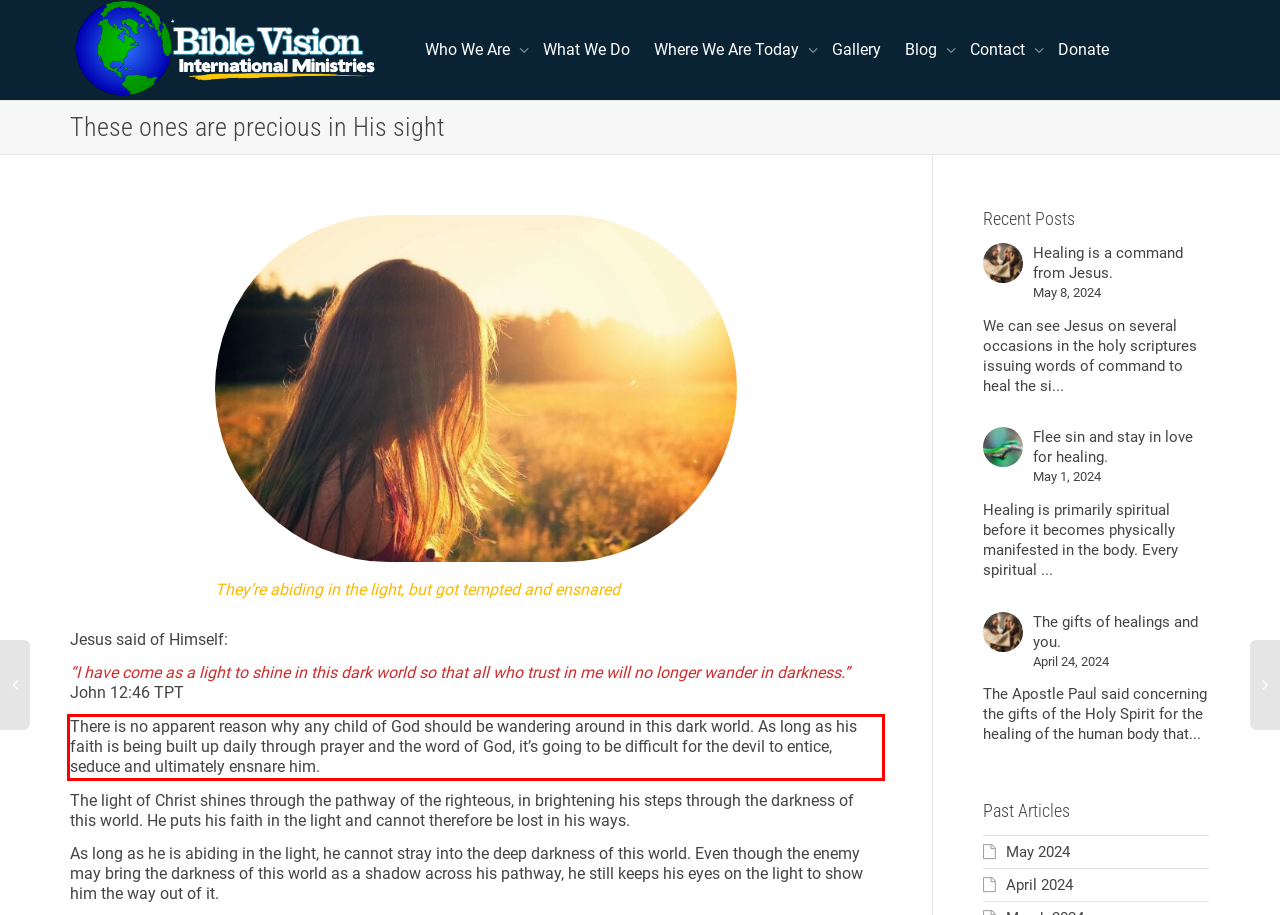Identify and extract the text within the red rectangle in the screenshot of the webpage.

There is no apparent reason why any child of God should be wandering around in this dark world. As long as his faith is being built up daily through prayer and the word of God, it’s going to be difficult for the devil to entice, seduce and ultimately ensnare him.